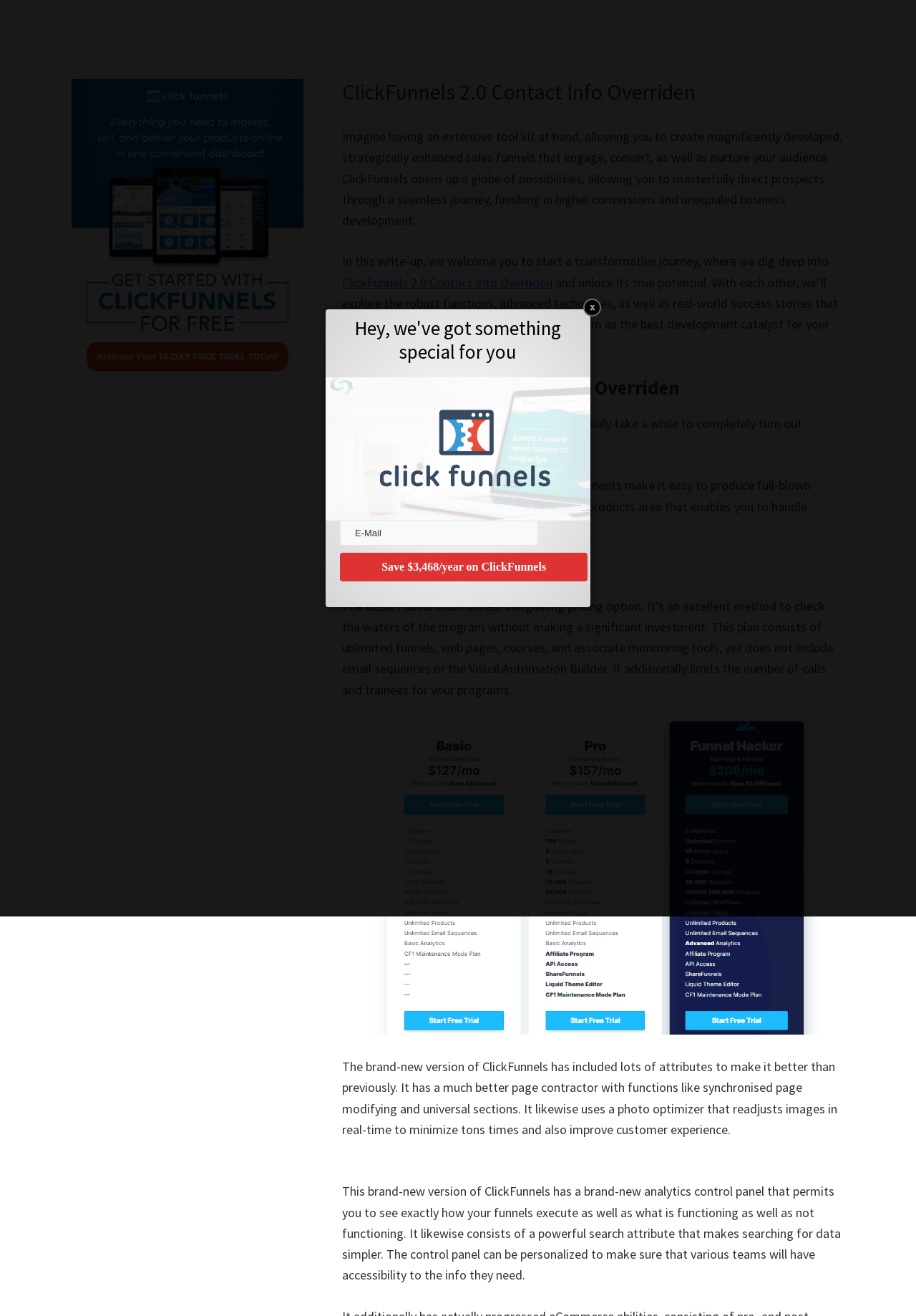What is the main topic of this webpage?
Look at the image and answer the question using a single word or phrase.

ClickFunnels 2.0 Contact Info